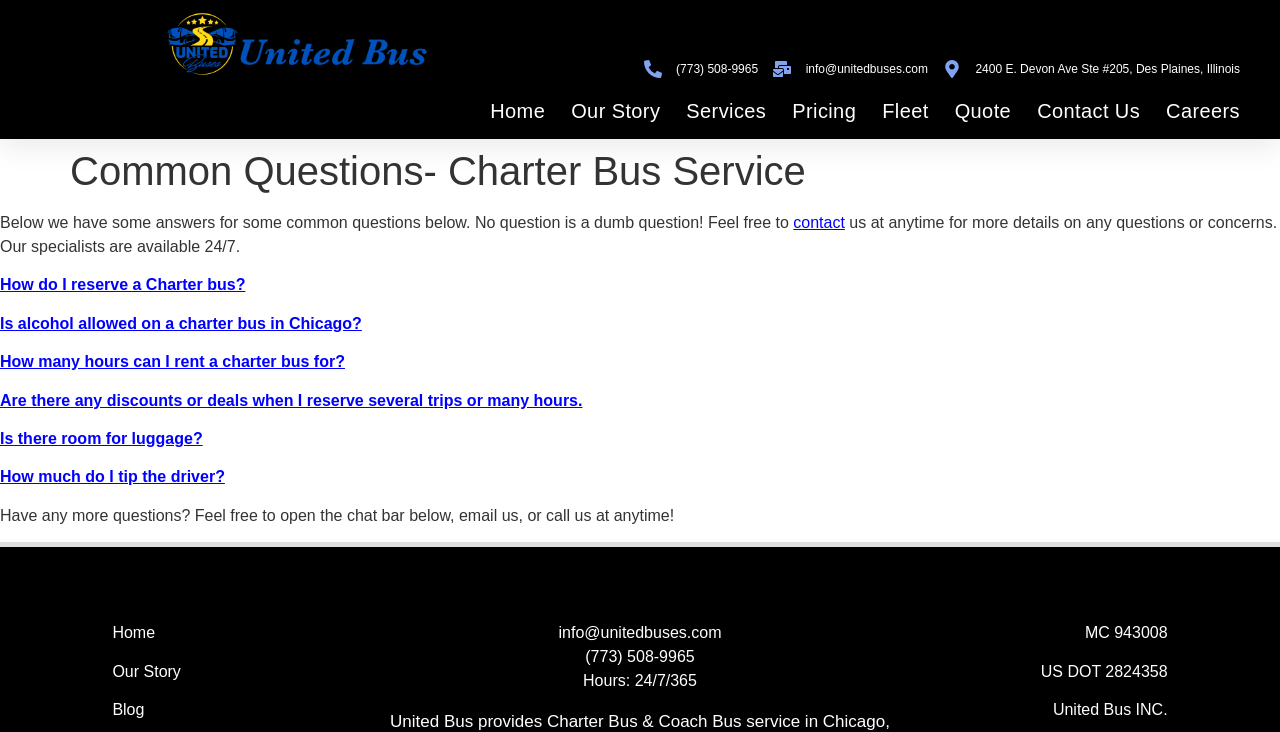Give a concise answer of one word or phrase to the question: 
What is the address of United Bus INC.?

2400 E. Devon Ave Ste #205, Des Plaines, Illinois